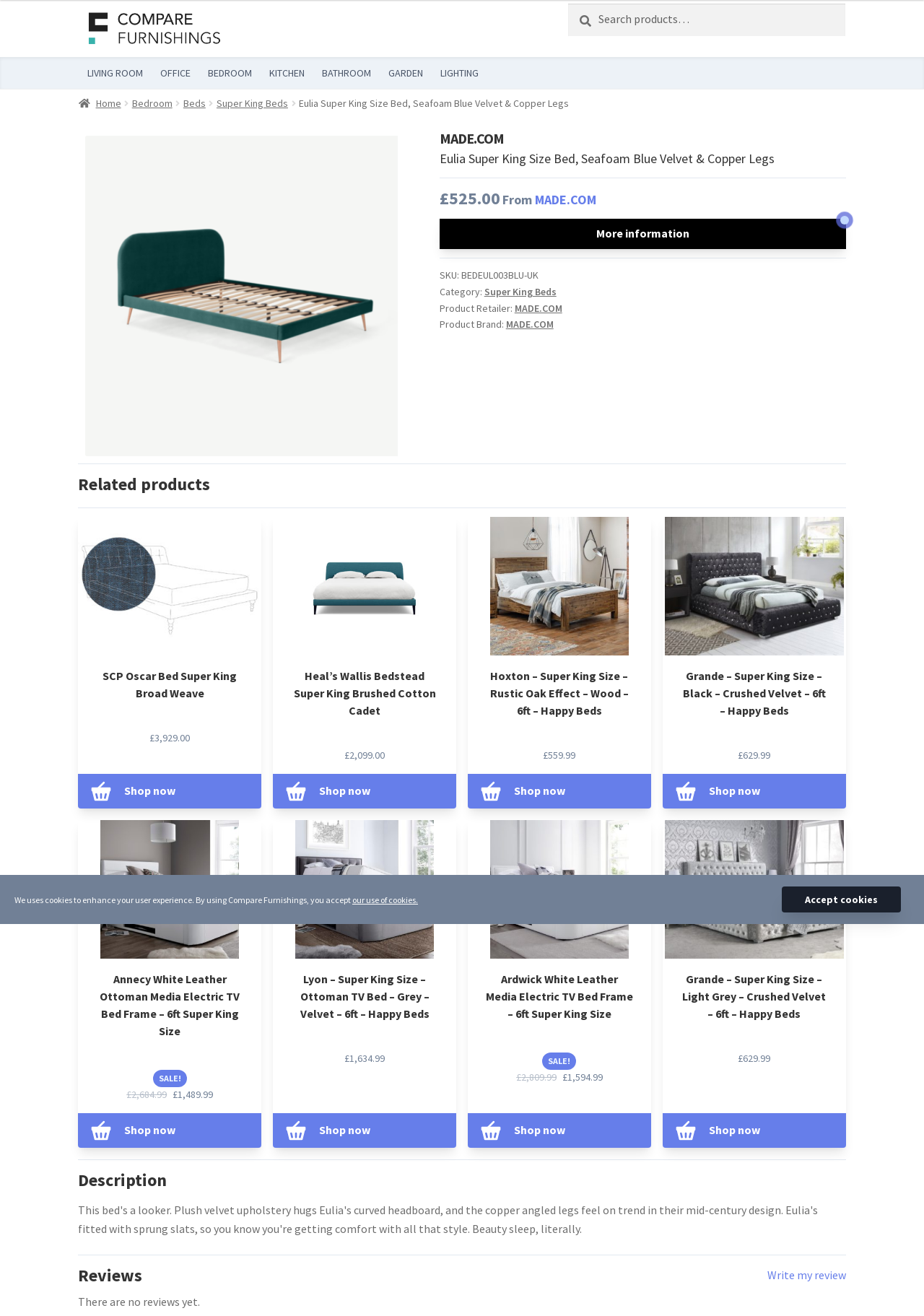Answer the following query with a single word or phrase:
How many related products are shown on the webpage?

5